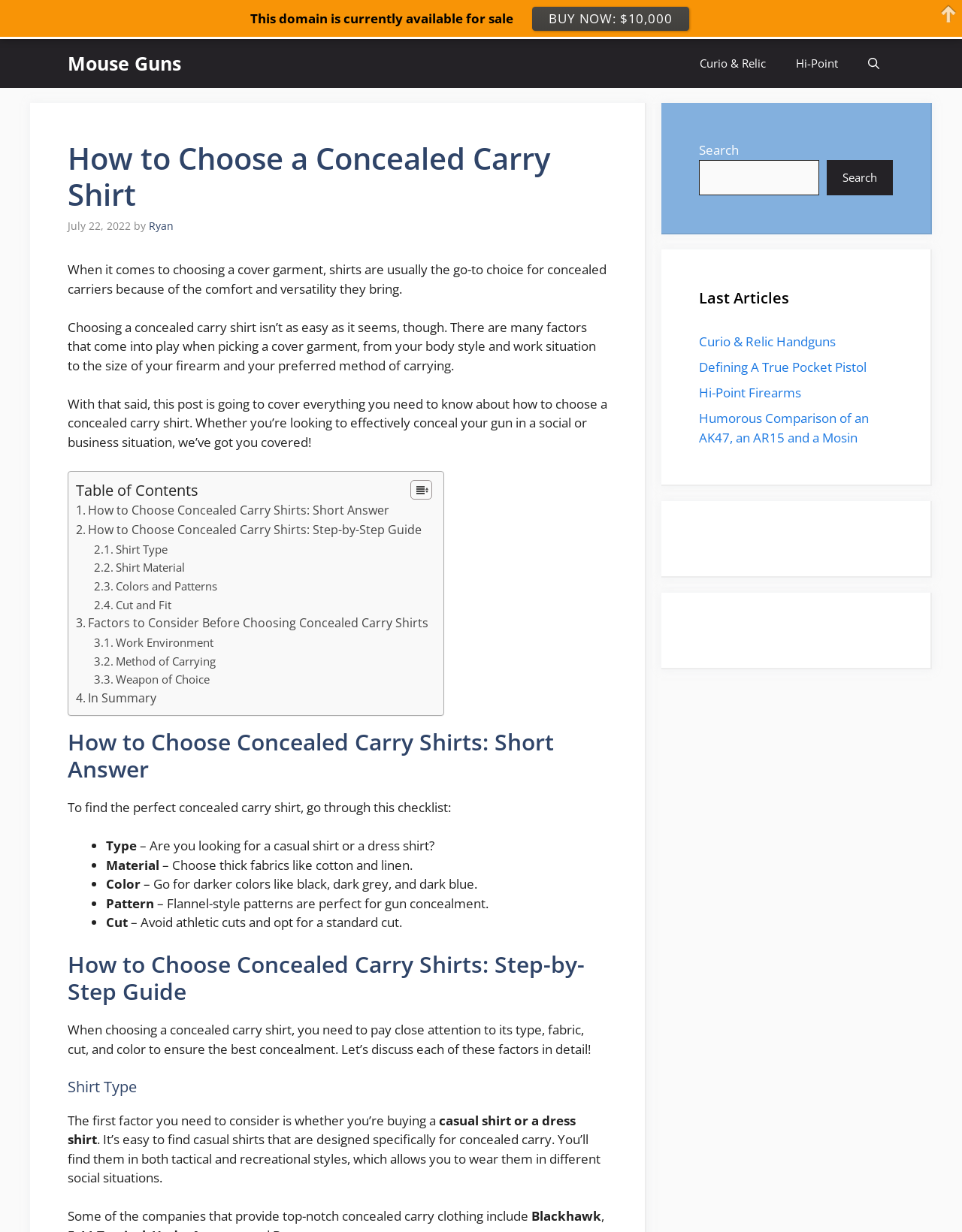Identify and provide the title of the webpage.

How to Choose a Concealed Carry Shirt